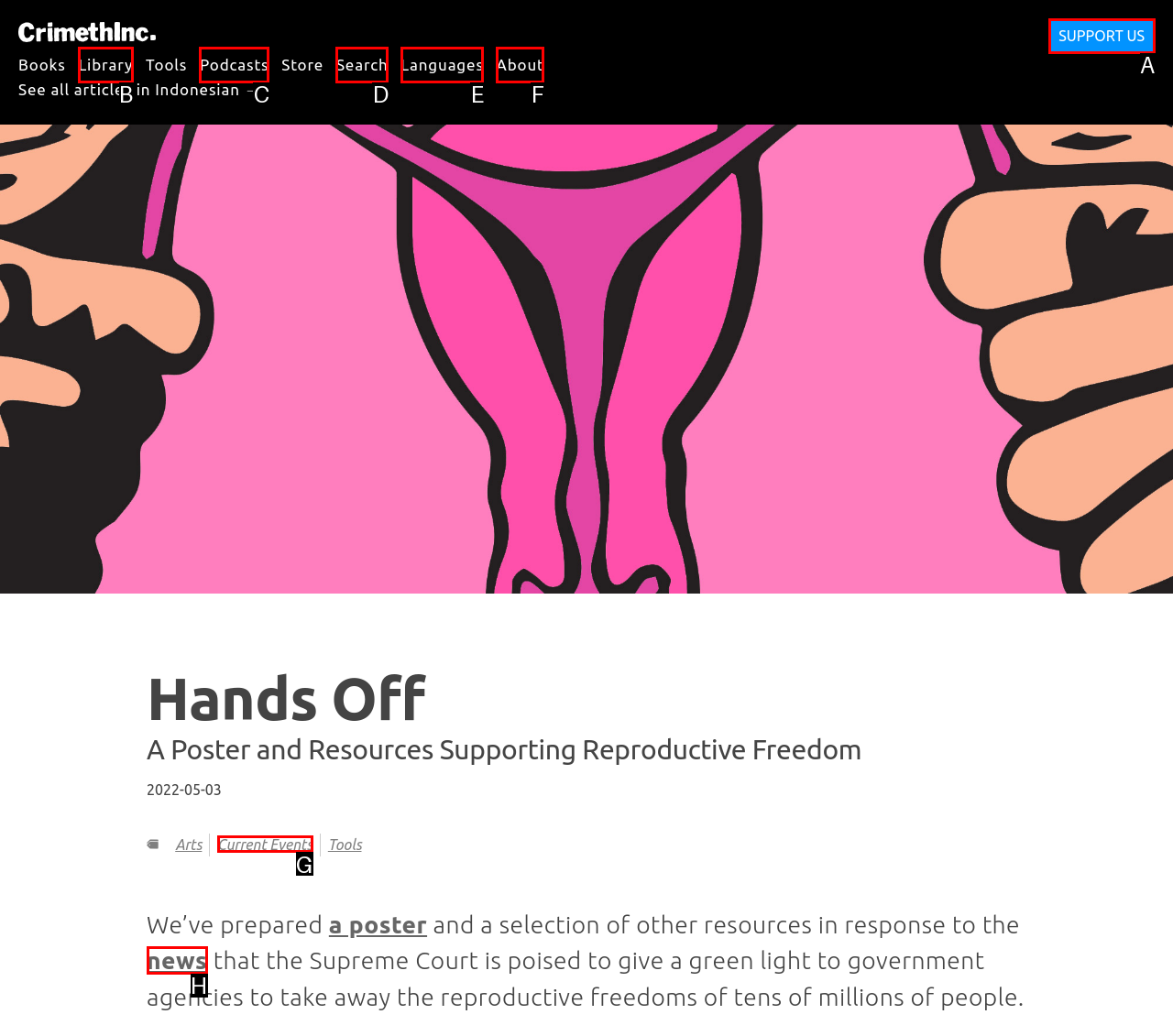Find the HTML element that matches the description: Podcasts
Respond with the corresponding letter from the choices provided.

C